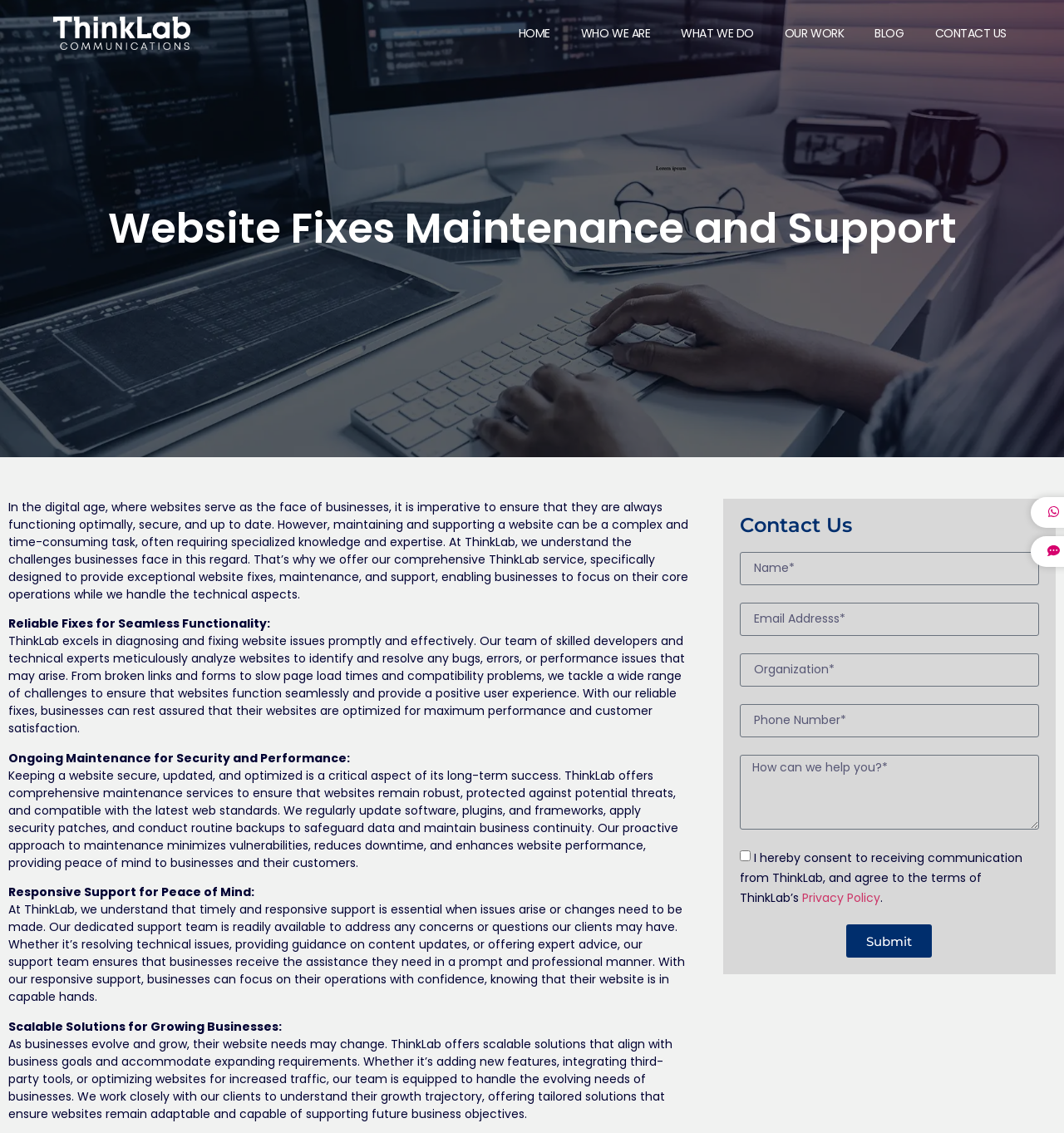Can you find the bounding box coordinates for the UI element given this description: "Contact Us"? Provide the coordinates as four float numbers between 0 and 1: [left, top, right, bottom].

[0.875, 0.018, 0.95, 0.041]